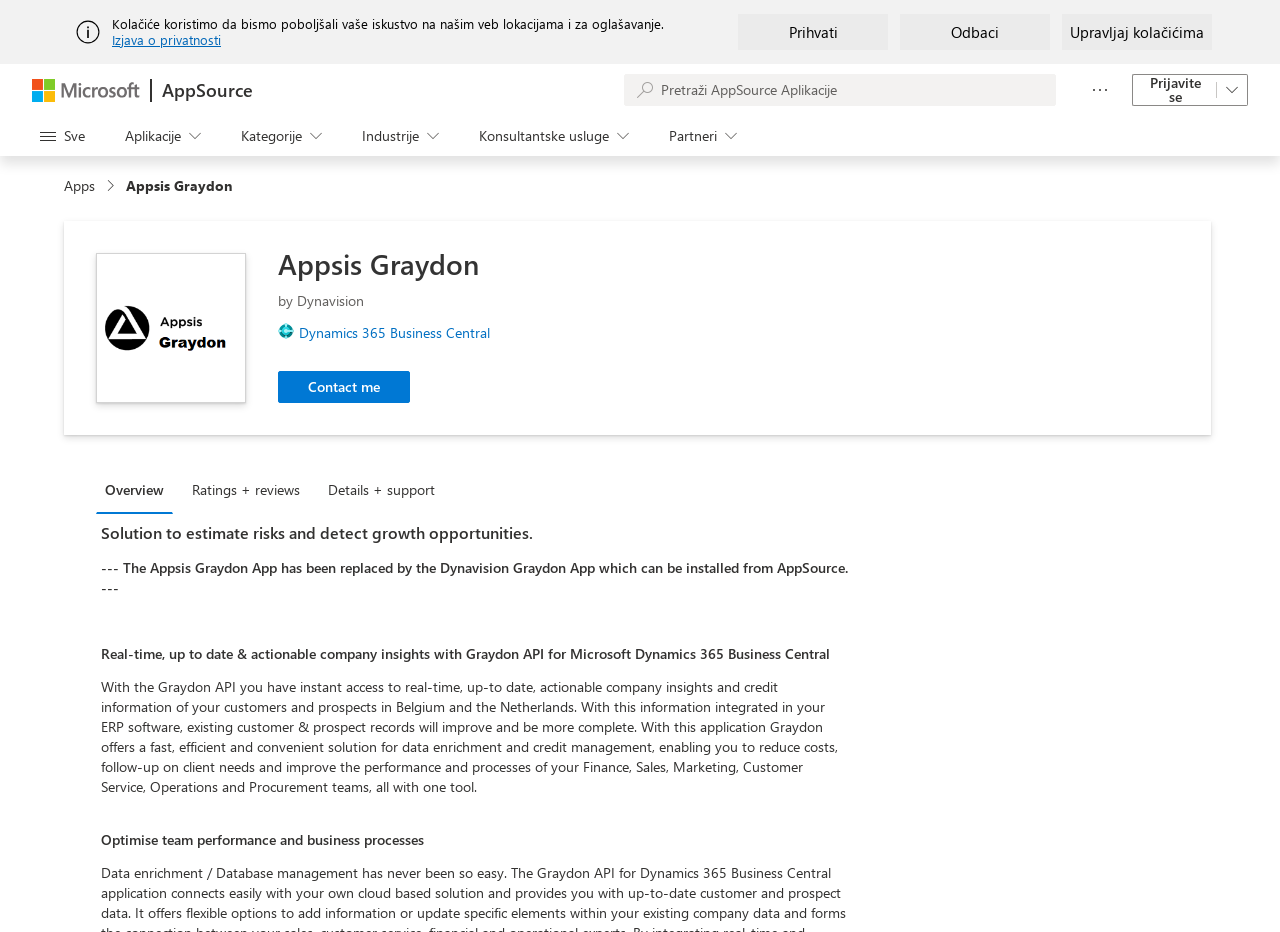Show me the bounding box coordinates of the clickable region to achieve the task as per the instruction: "View AppSource button".

[0.127, 0.083, 0.198, 0.11]